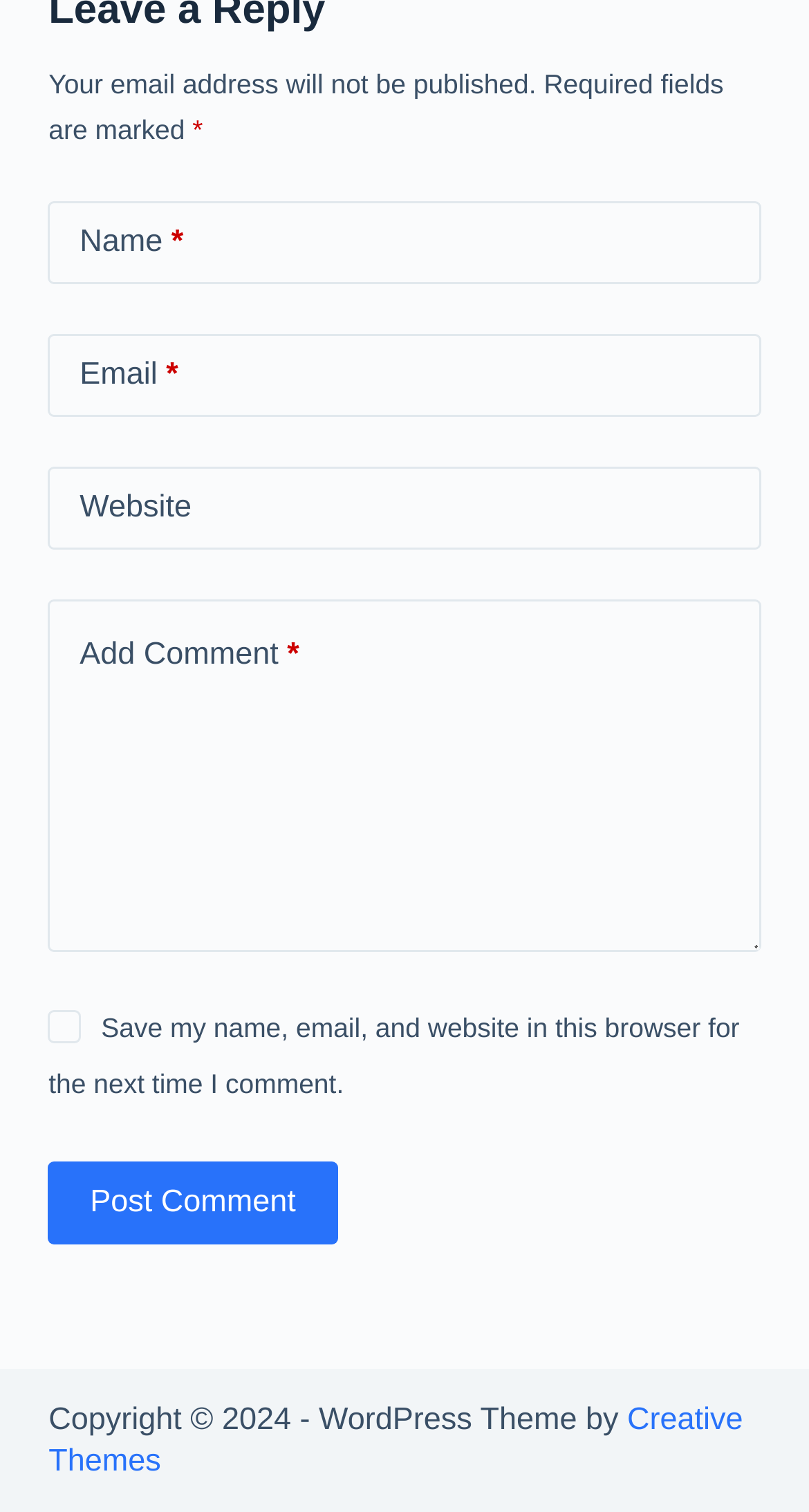Determine the bounding box coordinates for the UI element described. Format the coordinates as (top-left x, top-left y, bottom-right x, bottom-right y) and ensure all values are between 0 and 1. Element description: parent_node: Website name="url"

[0.06, 0.309, 0.94, 0.364]